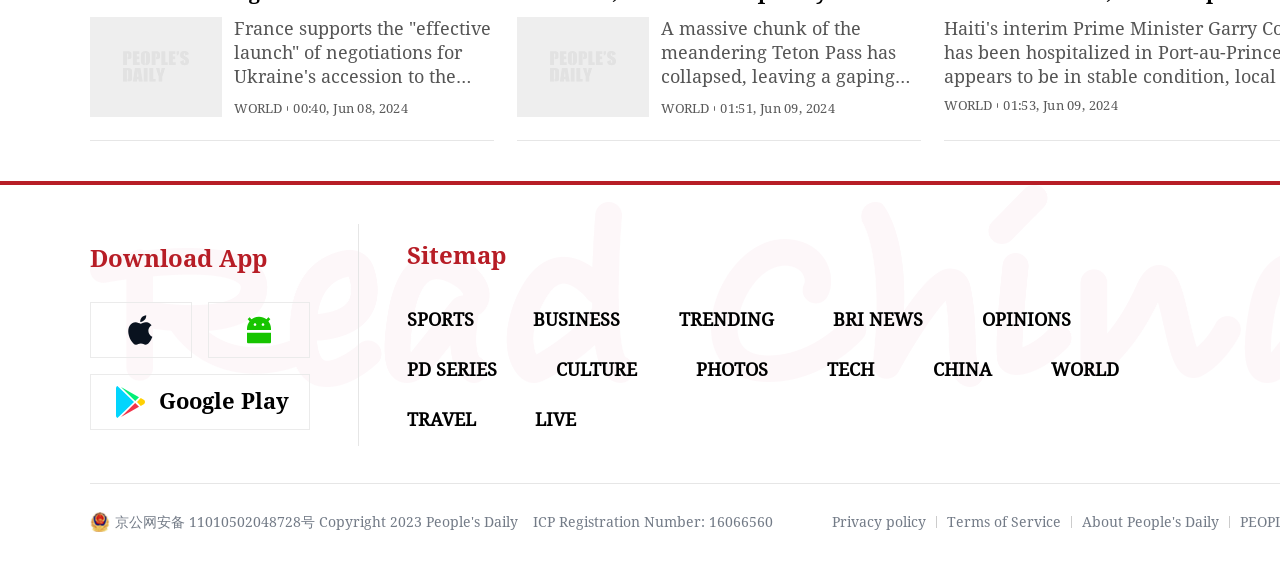Locate the bounding box coordinates of the clickable region to complete the following instruction: "Download the app."

[0.07, 0.434, 0.209, 0.483]